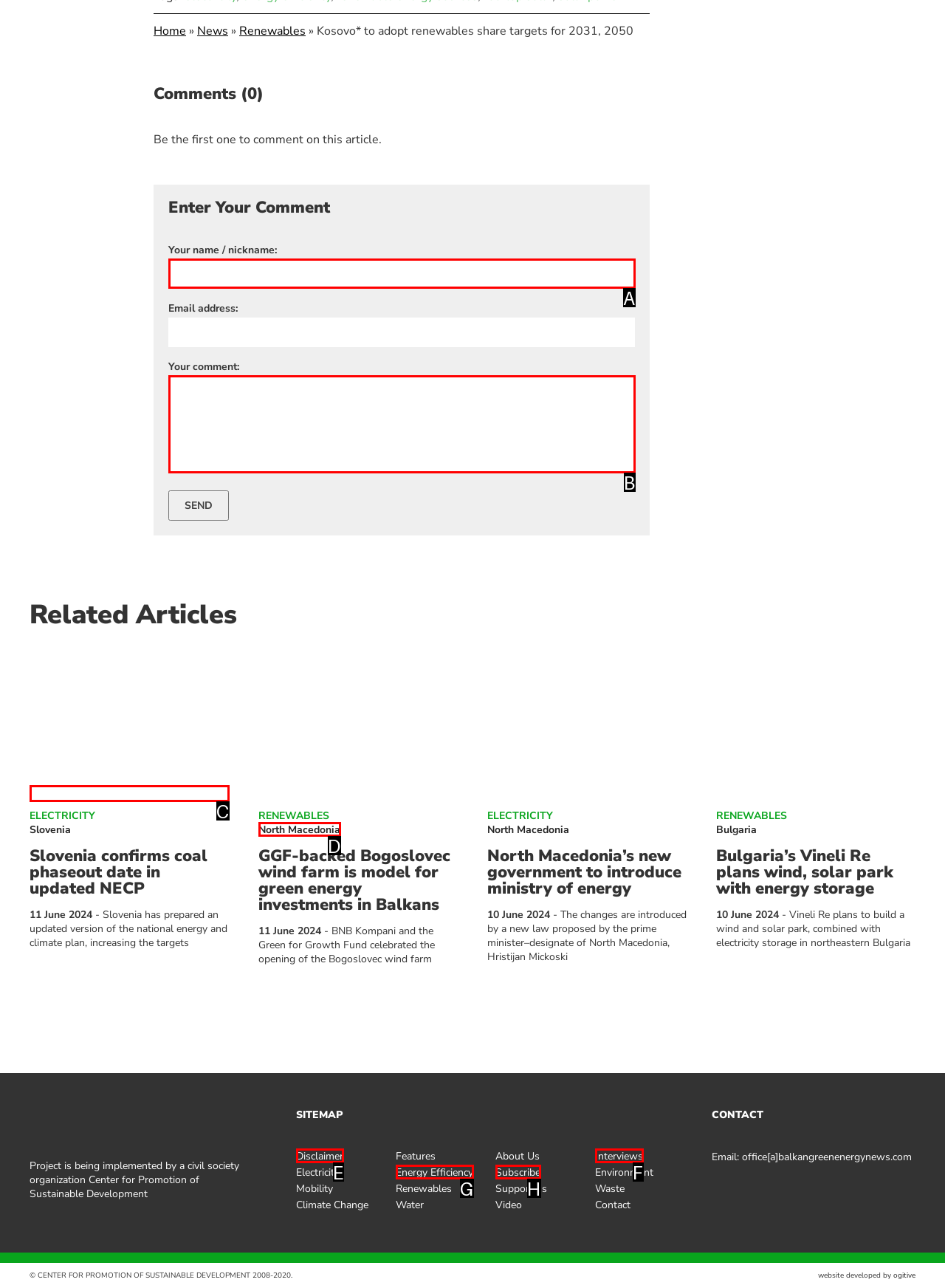Look at the description: North Macedonia
Determine the letter of the matching UI element from the given choices.

D